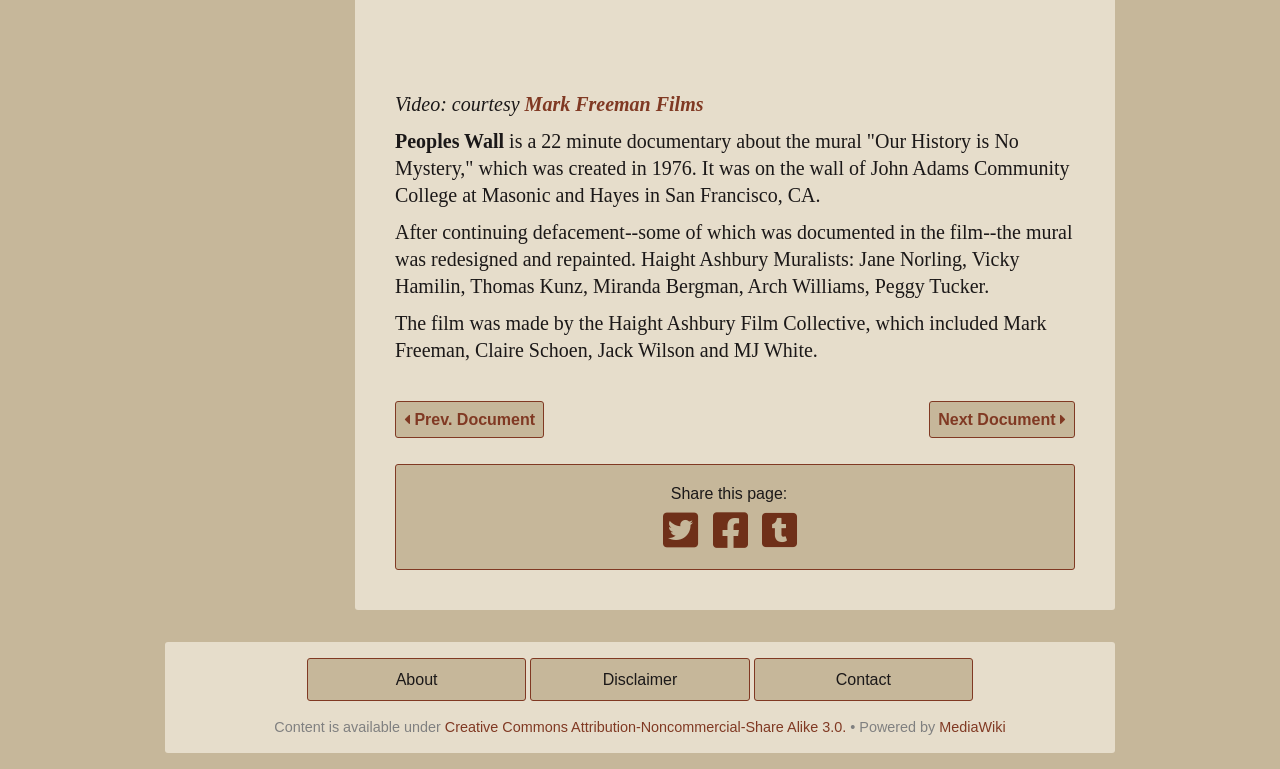Please identify the bounding box coordinates of the element that needs to be clicked to execute the following command: "Share this page on social media". Provide the bounding box using four float numbers between 0 and 1, formatted as [left, top, right, bottom].

[0.524, 0.63, 0.615, 0.652]